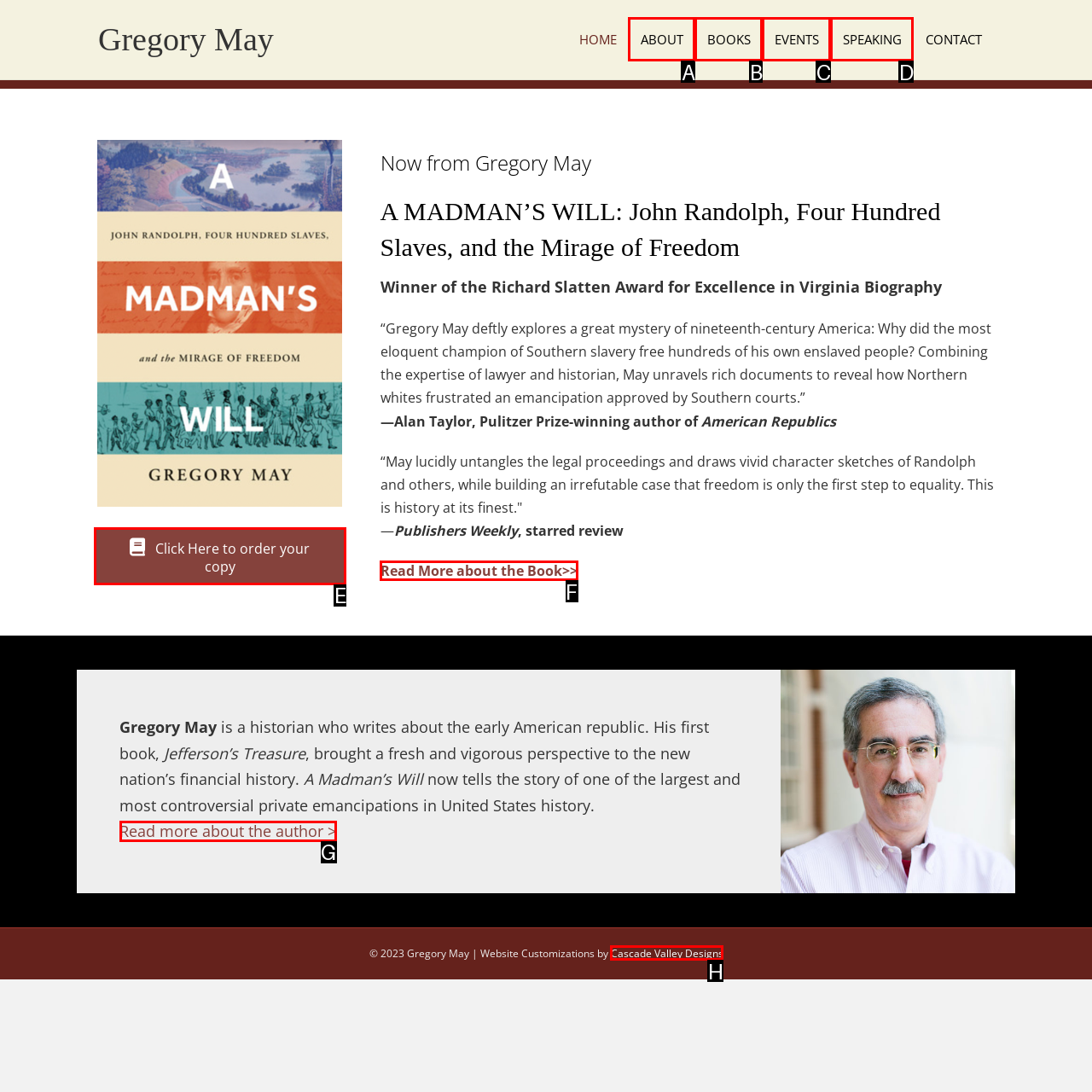Determine the letter of the element I should select to fulfill the following instruction: Read more about the book. Just provide the letter.

F